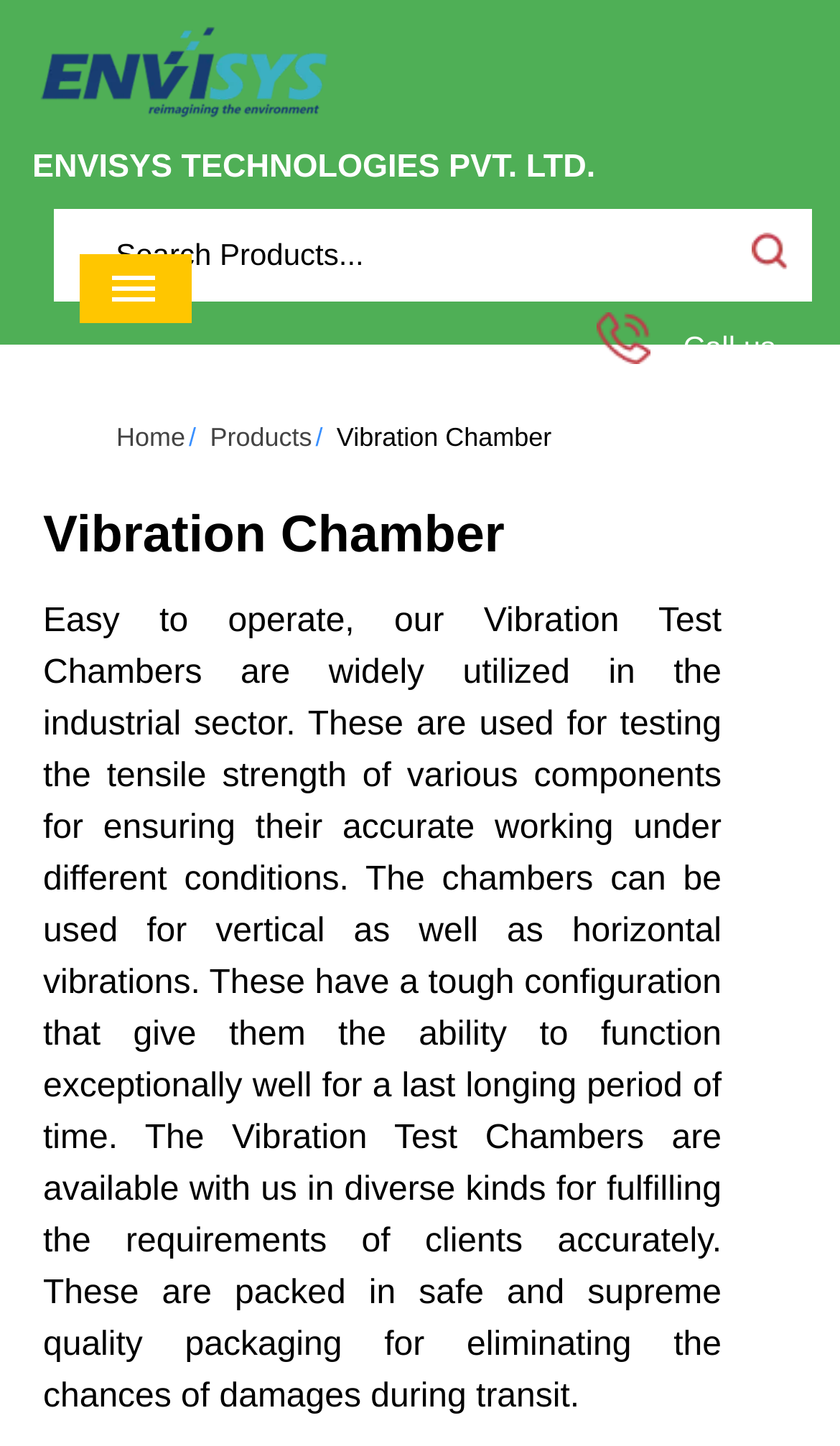What is the location of the company?
Using the visual information from the image, give a one-word or short-phrase answer.

Bengaluru, Karnataka, India